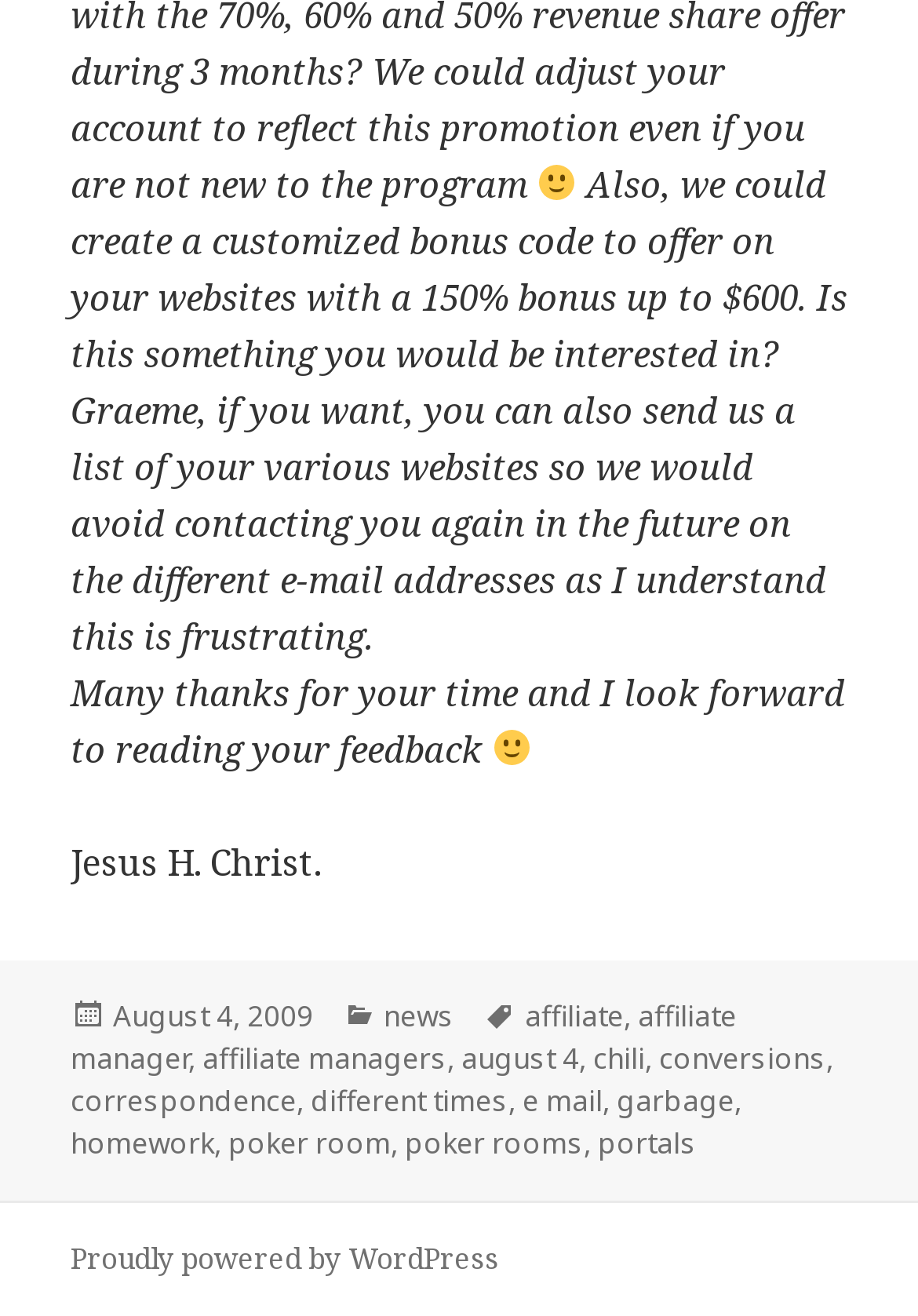Please find and report the bounding box coordinates of the element to click in order to perform the following action: "Click the link to view affiliate". The coordinates should be expressed as four float numbers between 0 and 1, in the format [left, top, right, bottom].

[0.572, 0.756, 0.679, 0.789]